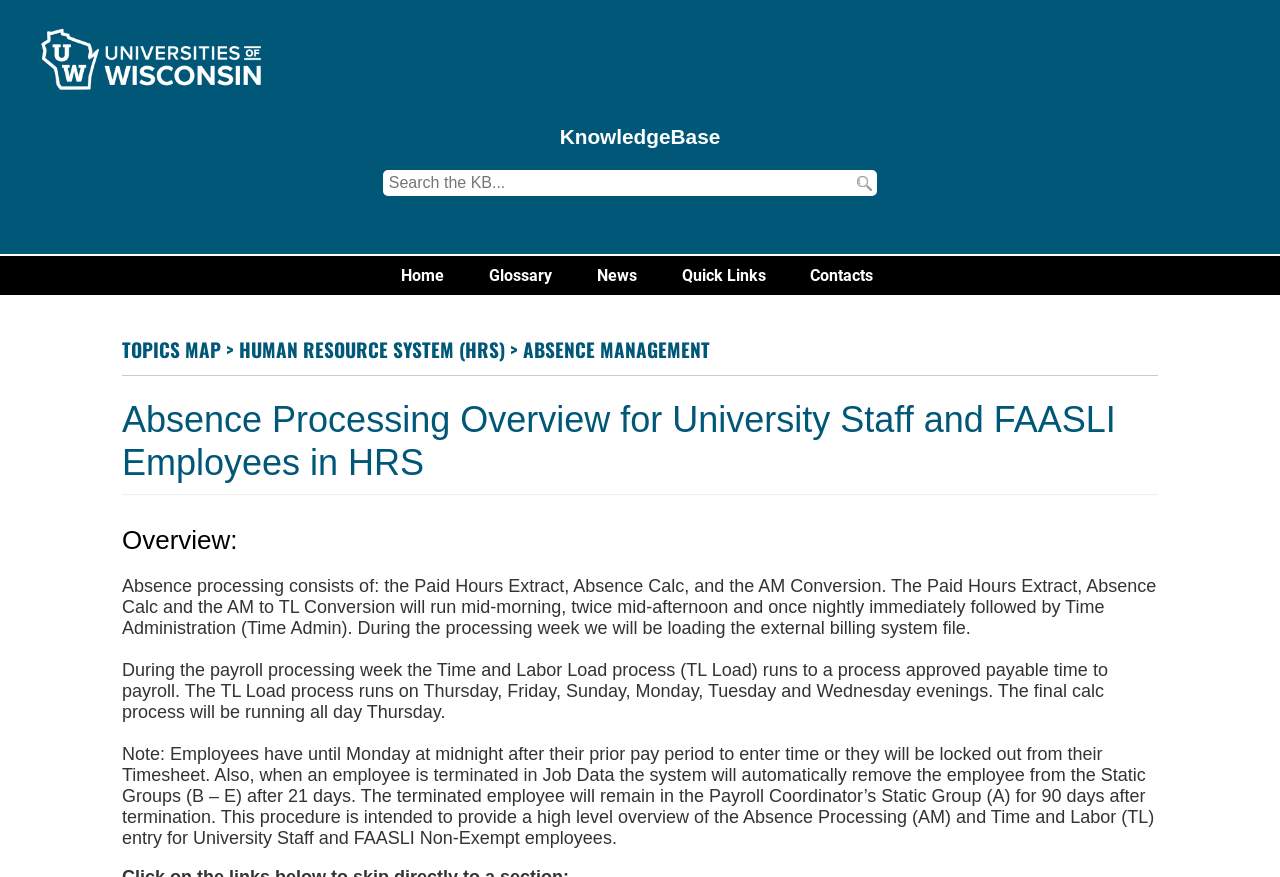Locate the primary headline on the webpage and provide its text.

Absence Processing Overview for University Staff and FAASLI Employees in HRS